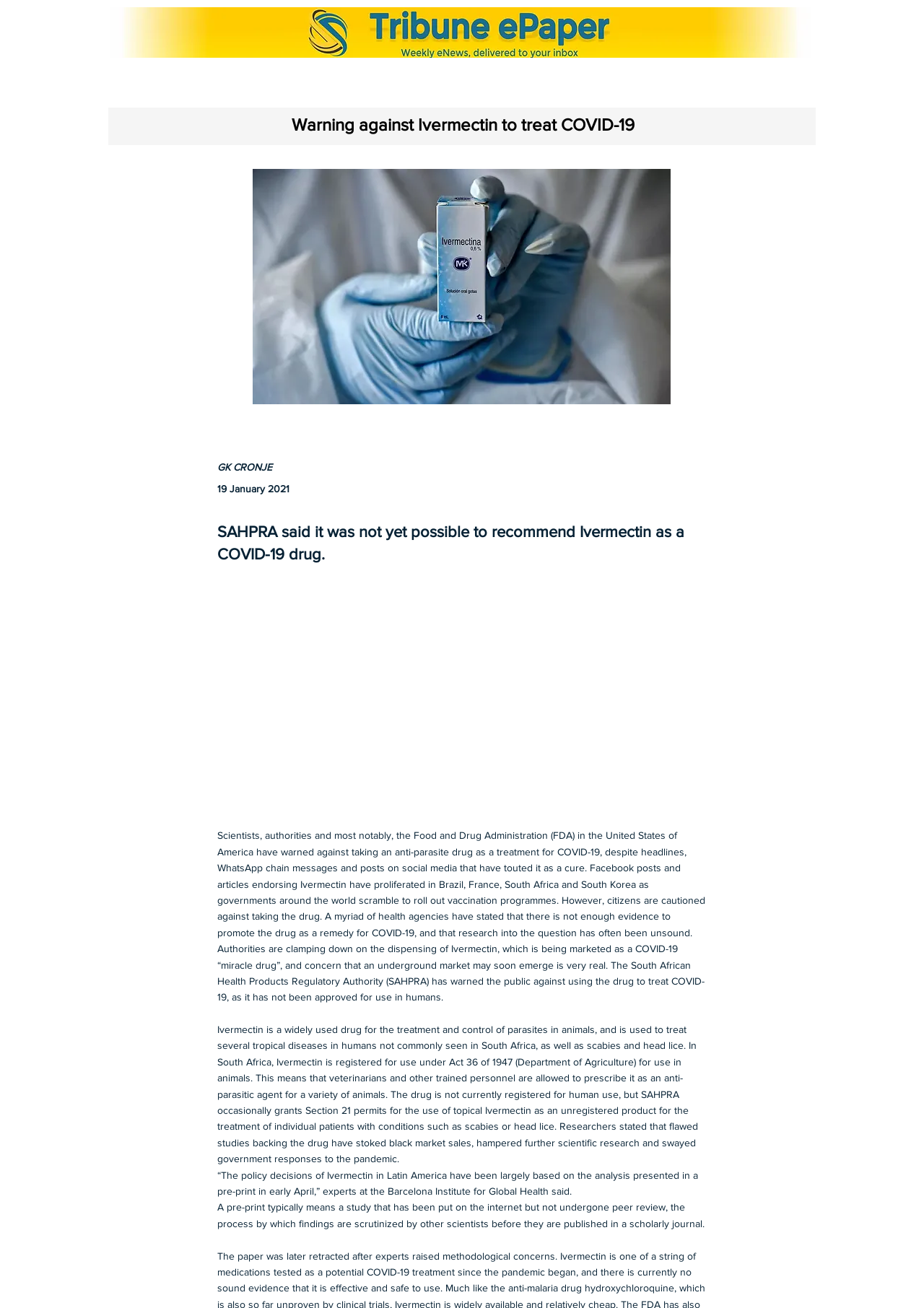Show the bounding box coordinates of the region that should be clicked to follow the instruction: "Click on the 'Search Site' link."

[0.65, 0.045, 0.767, 0.076]